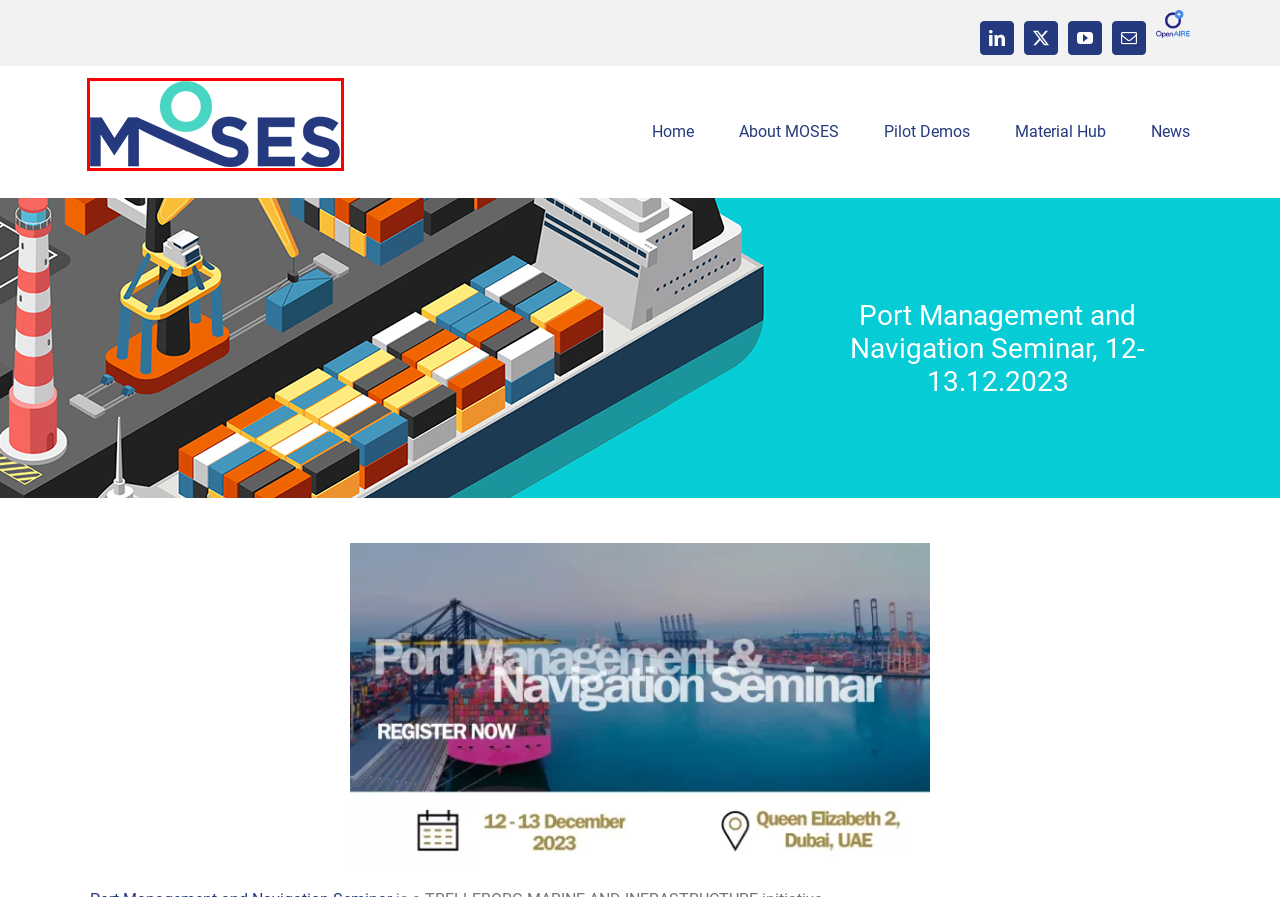Examine the webpage screenshot and identify the UI element enclosed in the red bounding box. Pick the webpage description that most accurately matches the new webpage after clicking the selected element. Here are the candidates:
A. MOSES
B. Posidonia 2024, 03-07.06.2024 - Moses
C. Home - Moses
D. MOSES at EU Blue Economy report 2024 - Moses
E. MOSES Glossary - Moses
F. Material Hub - Moses
G. Imprint - Moses
H. News - Moses

C